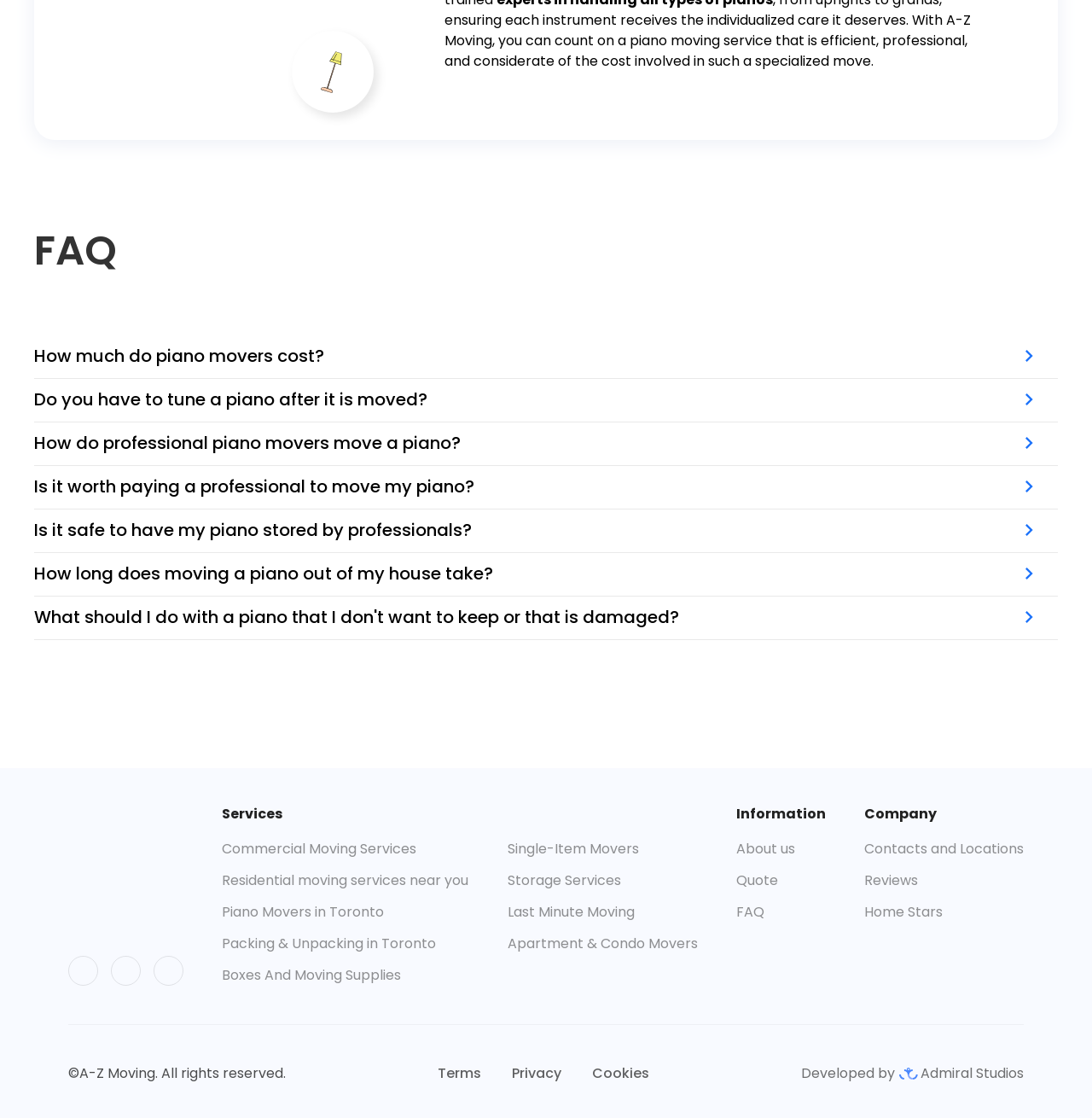Please identify the bounding box coordinates of the clickable element to fulfill the following instruction: "Click the 'Contacts and Locations' link". The coordinates should be four float numbers between 0 and 1, i.e., [left, top, right, bottom].

[0.791, 0.75, 0.938, 0.768]